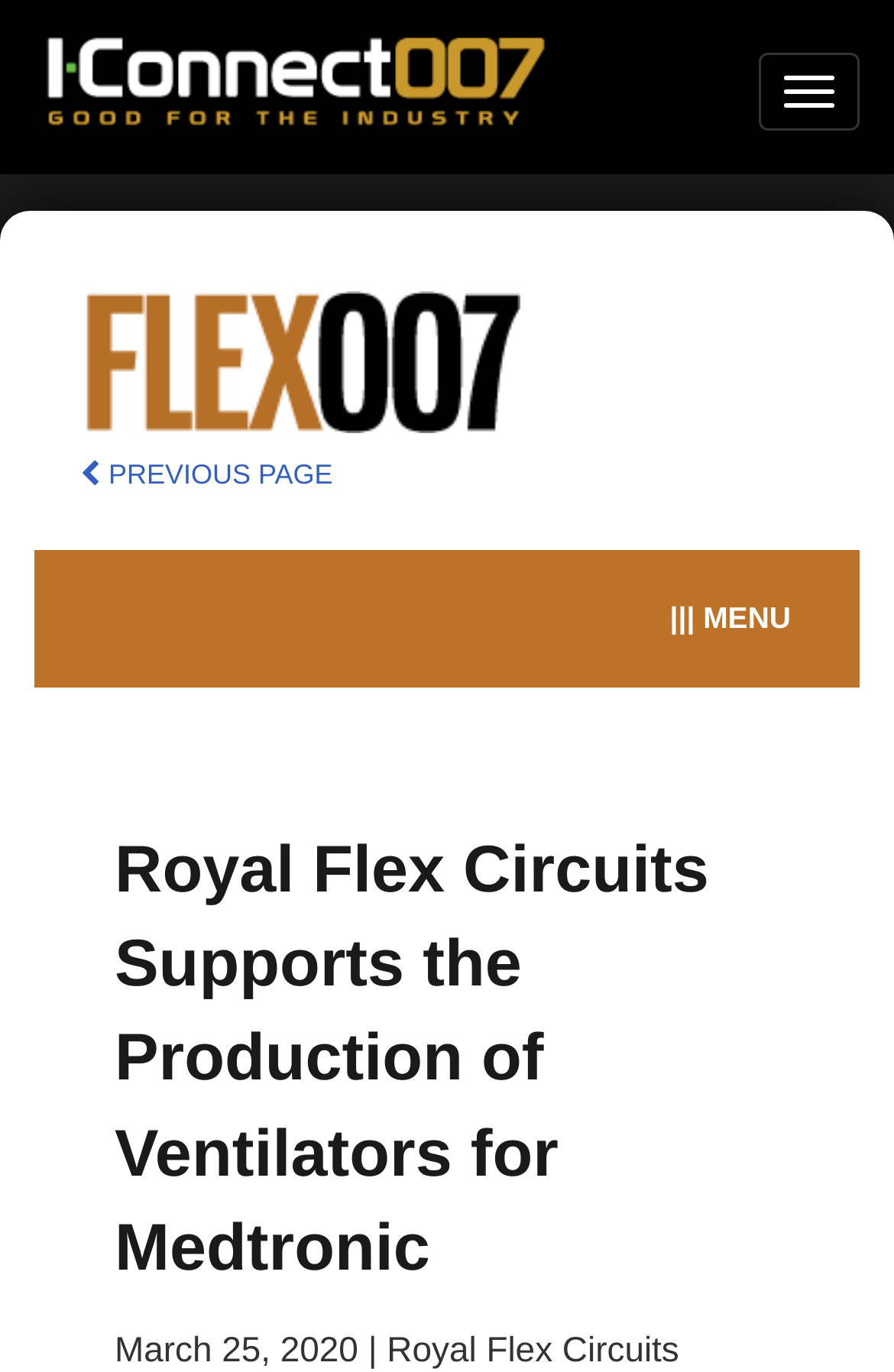Extract the bounding box for the UI element that matches this description: "parent_node: PREVIOUS PAGE".

[0.09, 0.245, 0.582, 0.279]